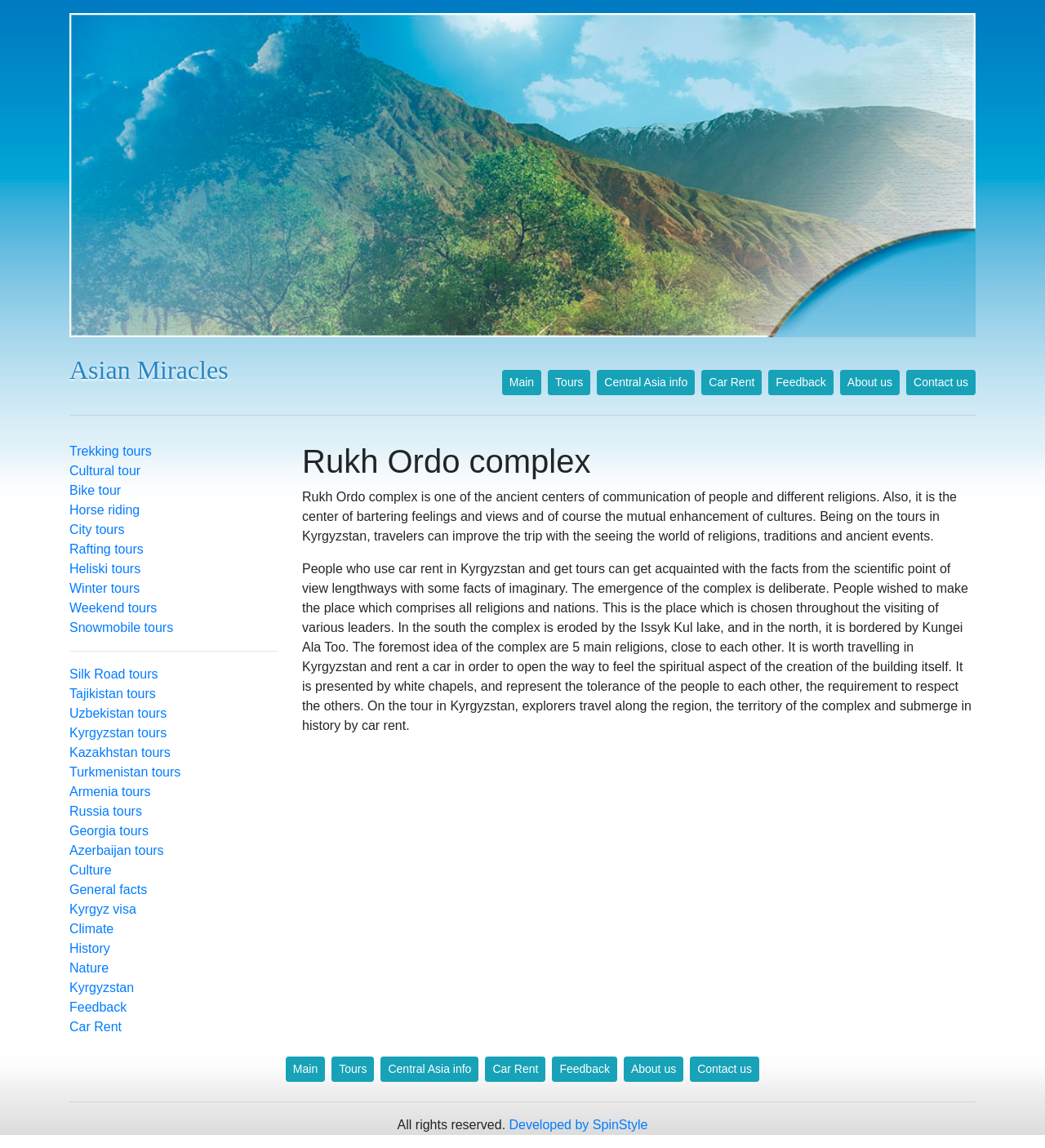Please indicate the bounding box coordinates for the clickable area to complete the following task: "Click on the 'Feedback' link". The coordinates should be specified as four float numbers between 0 and 1, i.e., [left, top, right, bottom].

[0.735, 0.322, 0.797, 0.344]